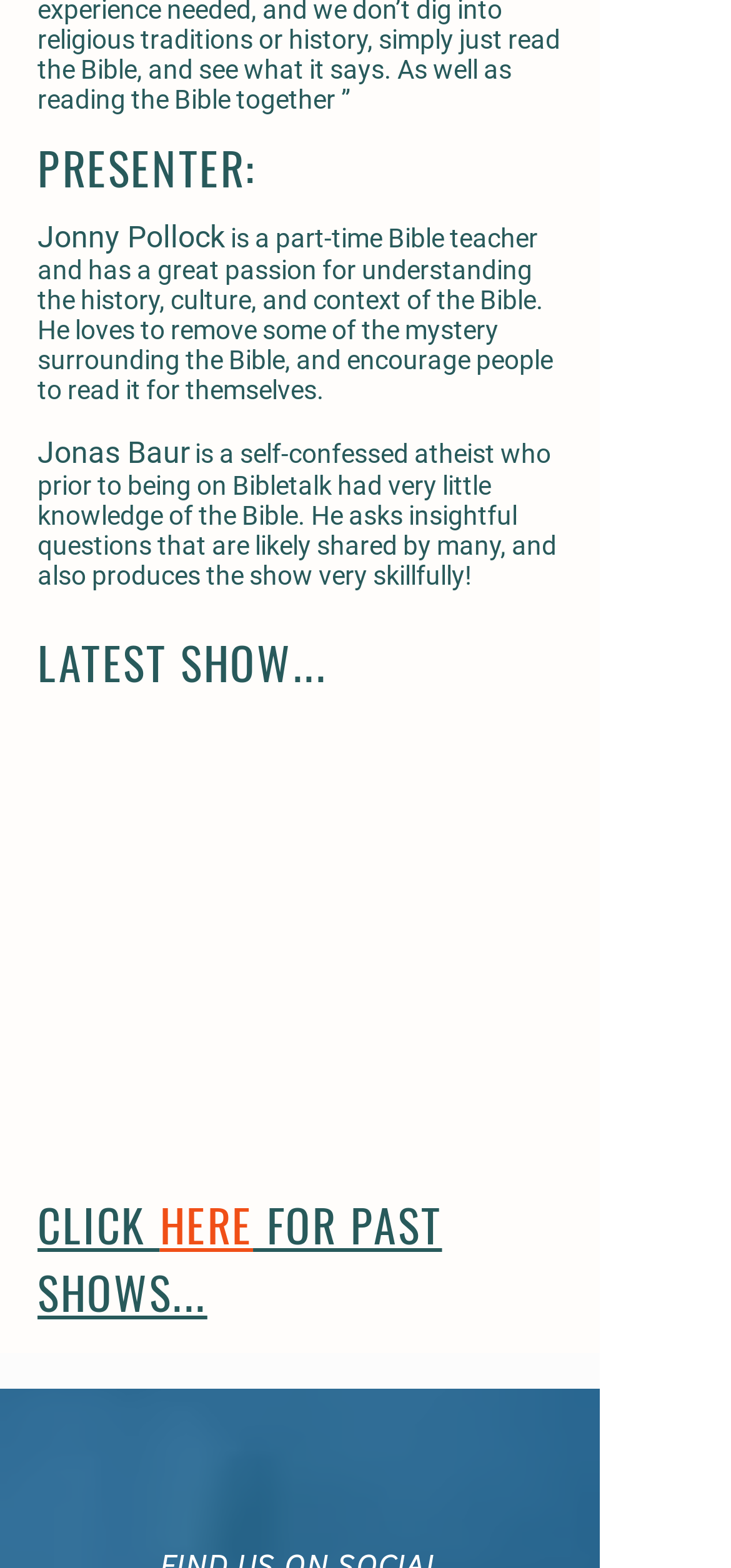Provide the bounding box coordinates of the HTML element described by the text: "CLICK HERE FOR PAST SHOWS...".

[0.051, 0.759, 0.605, 0.845]